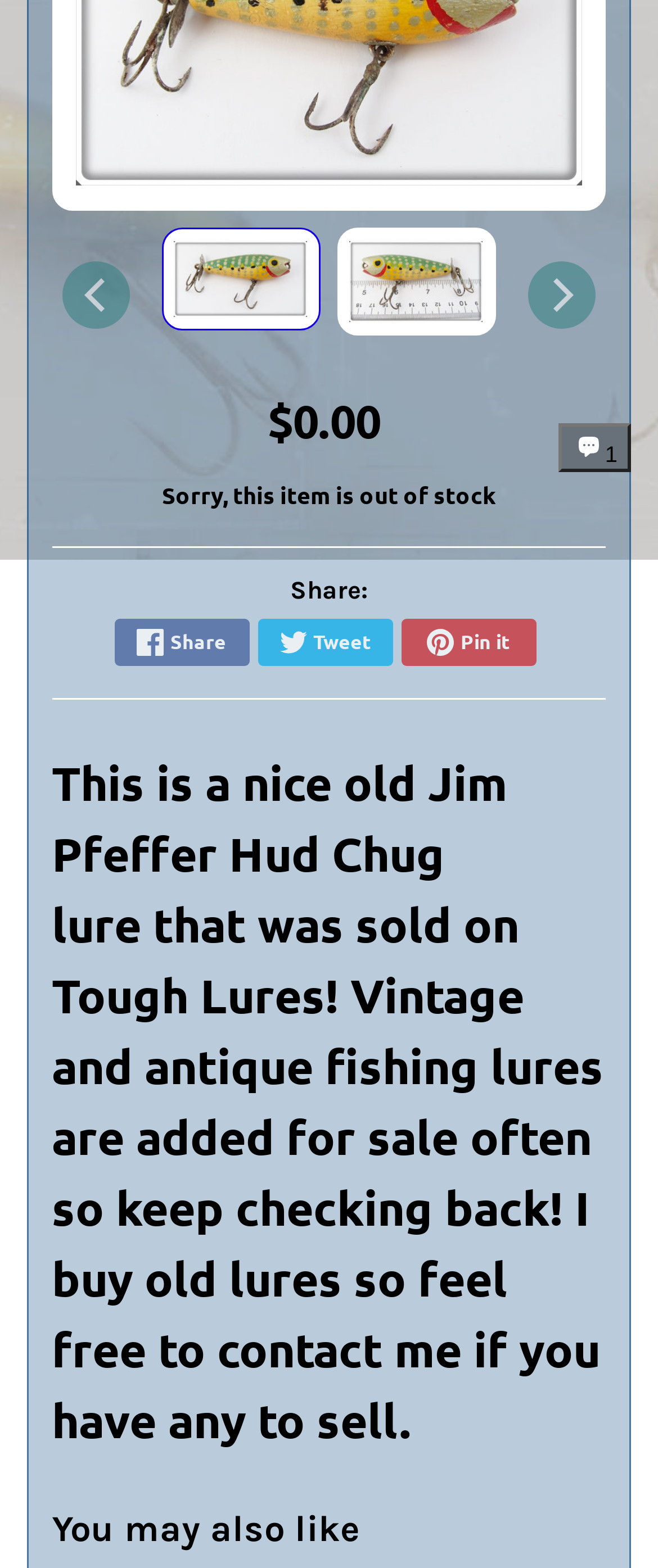Give the bounding box coordinates for this UI element: "title="Jim Pfeffer Hud Chug"". The coordinates should be four float numbers between 0 and 1, arranged as [left, top, right, bottom].

[0.245, 0.145, 0.486, 0.21]